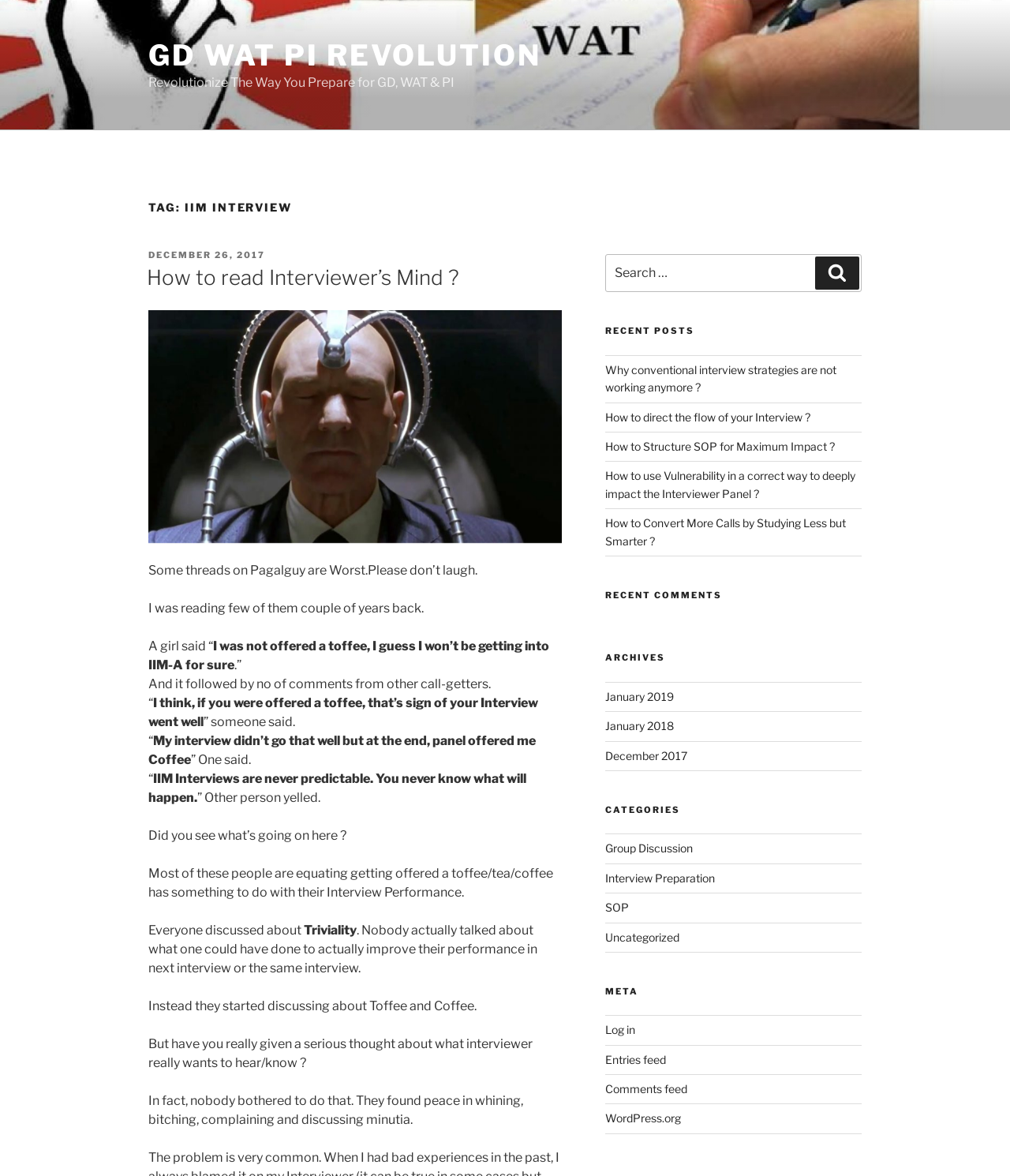Use a single word or phrase to answer this question: 
What is the date of the post 'How to read Interviewer’s Mind?'?

December 26, 2017